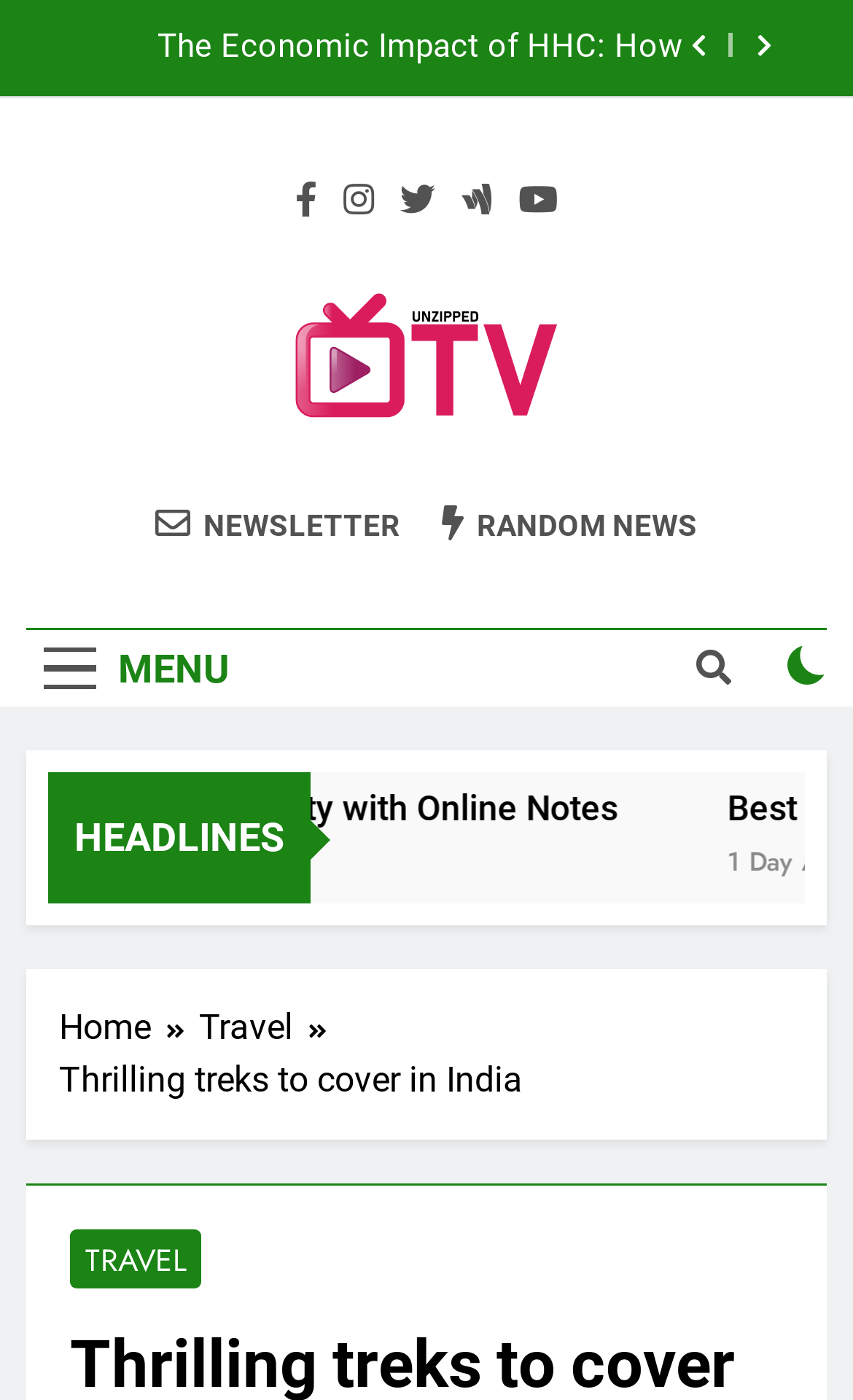Find the bounding box coordinates of the UI element according to this description: "facebook".

None